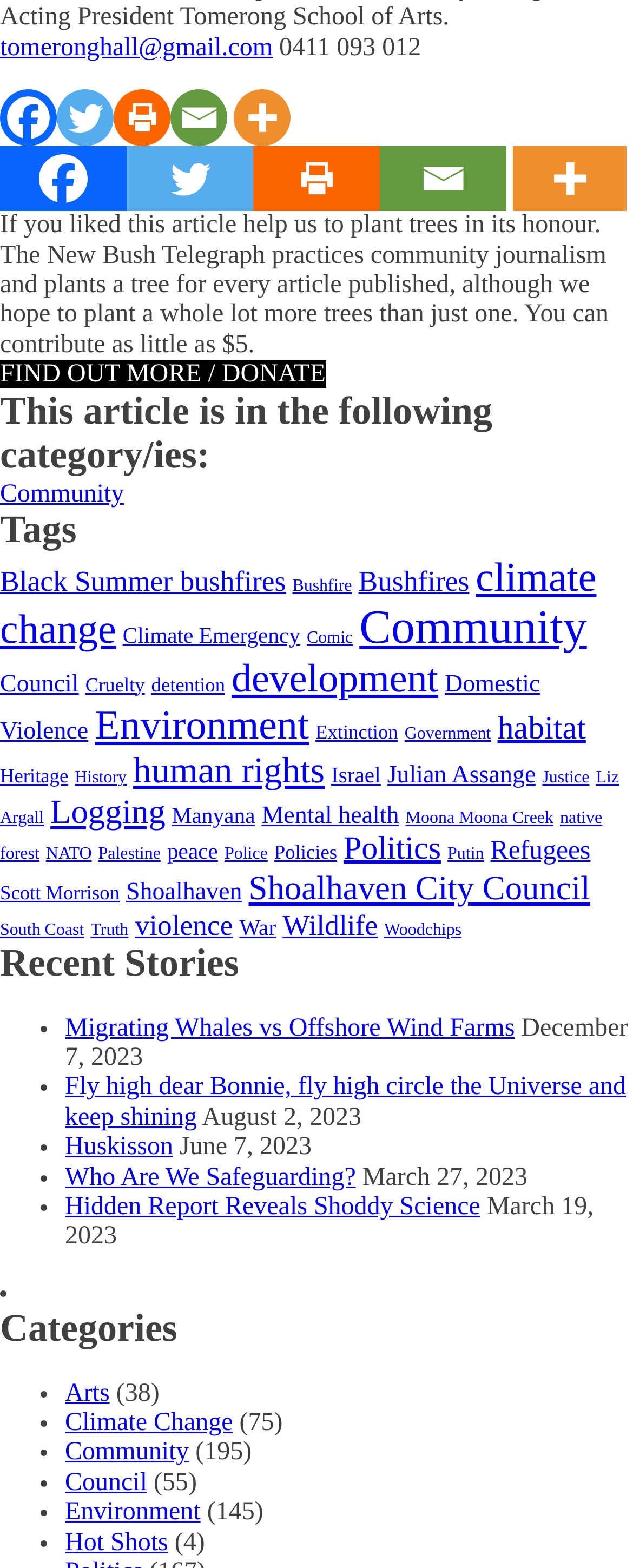What is the date of the most recent story?
Based on the screenshot, answer the question with a single word or phrase.

December 7, 2023